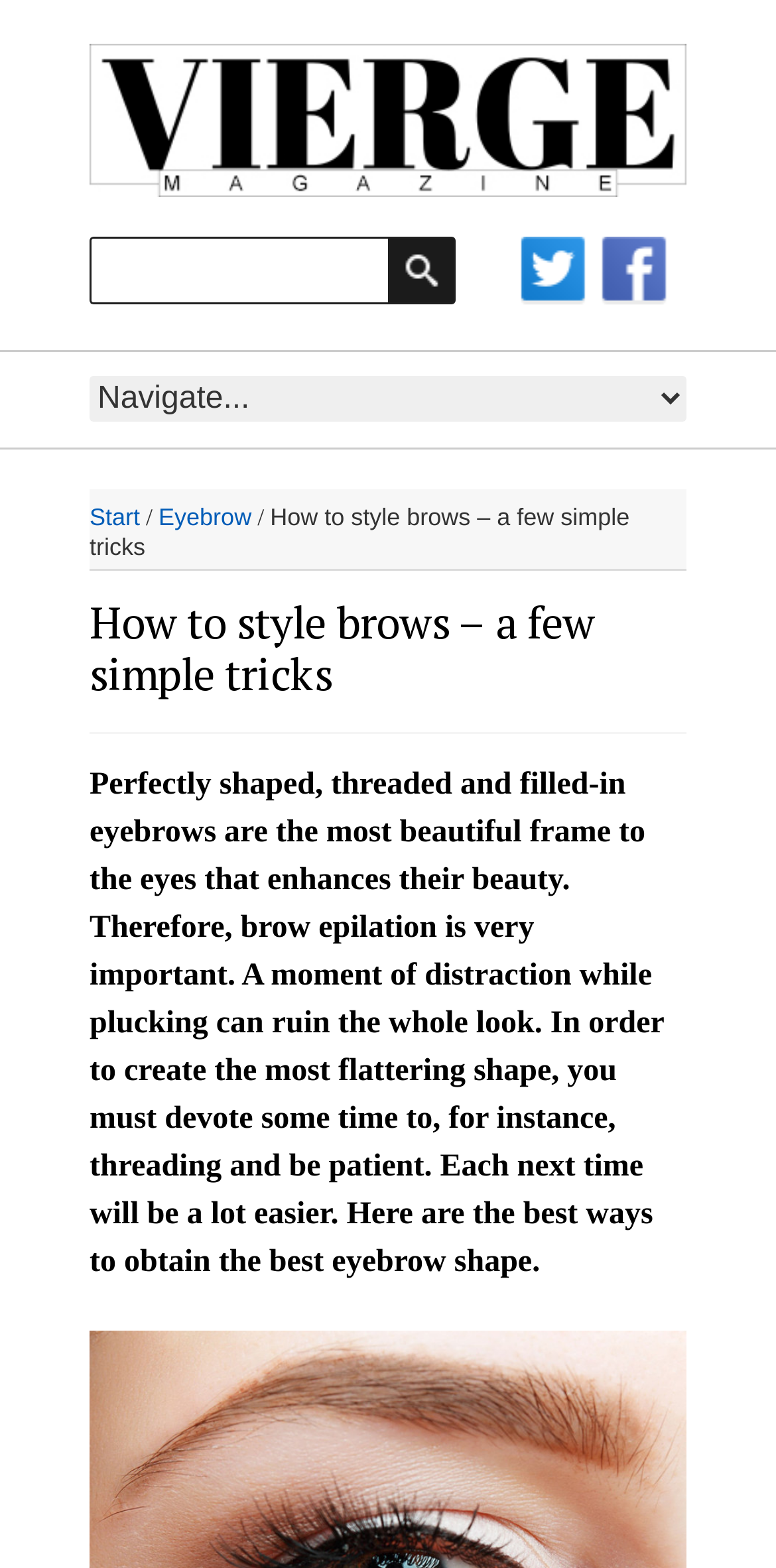Give a concise answer of one word or phrase to the question: 
What is the function of the button next to the search box?

To search